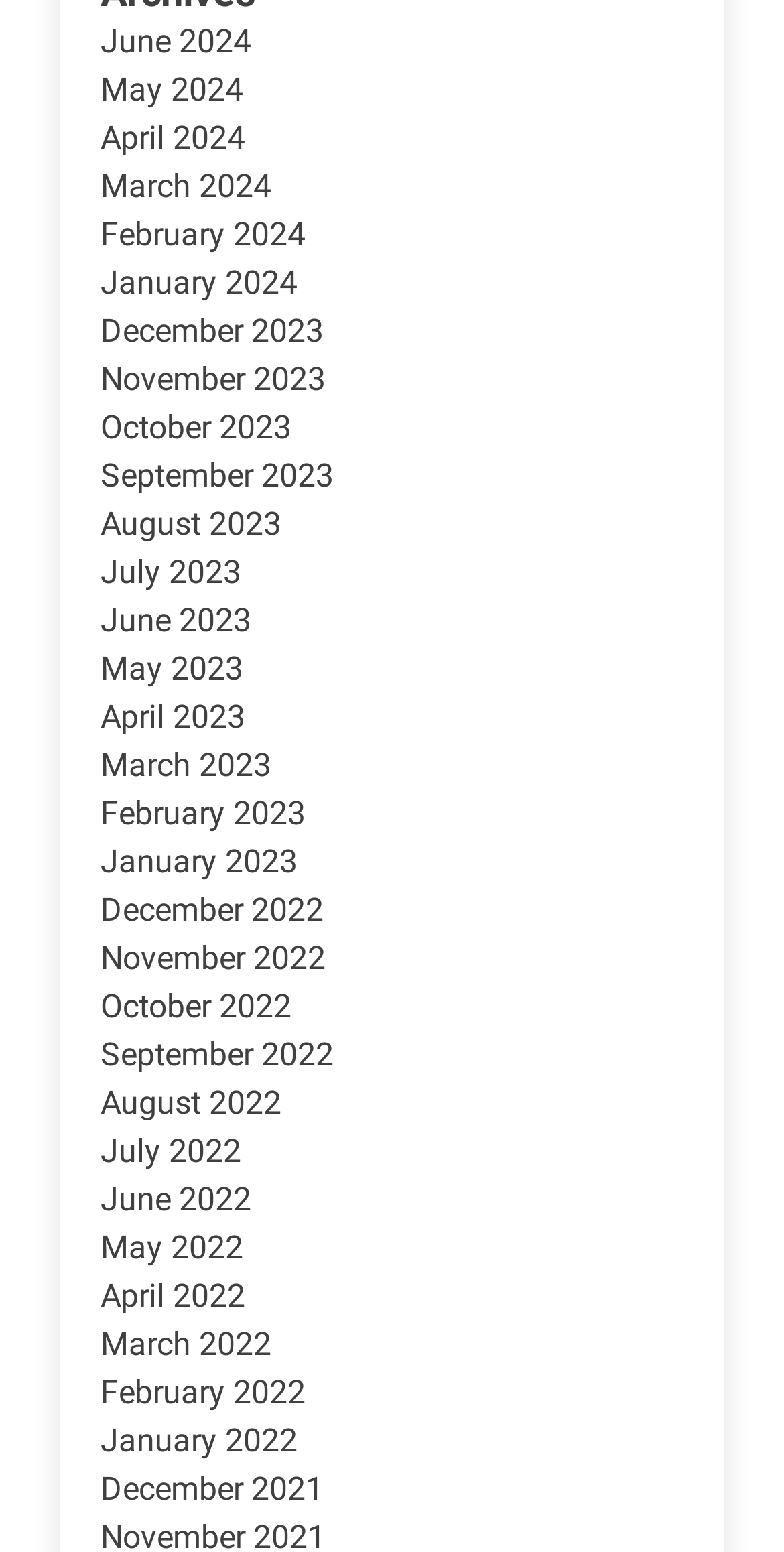Specify the bounding box coordinates of the region I need to click to perform the following instruction: "Go to May 2023". The coordinates must be four float numbers in the range of 0 to 1, i.e., [left, top, right, bottom].

[0.128, 0.418, 0.31, 0.443]